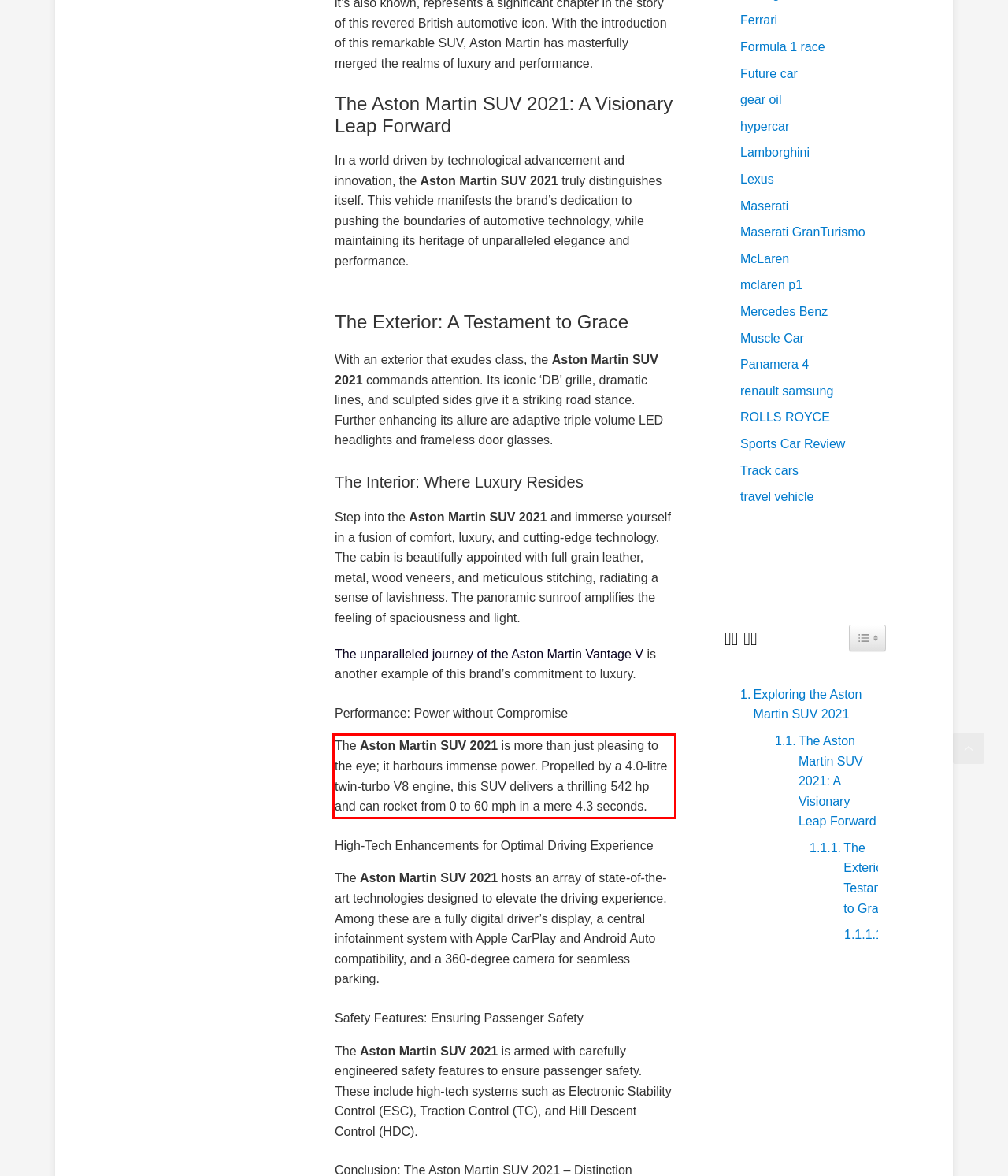Within the screenshot of a webpage, identify the red bounding box and perform OCR to capture the text content it contains.

The Aston Martin SUV 2021 is more than just pleasing to the eye; it harbours immense power. Propelled by a 4.0-litre twin-turbo V8 engine, this SUV delivers a thrilling 542 hp and can rocket from 0 to 60 mph in a mere 4.3 seconds.